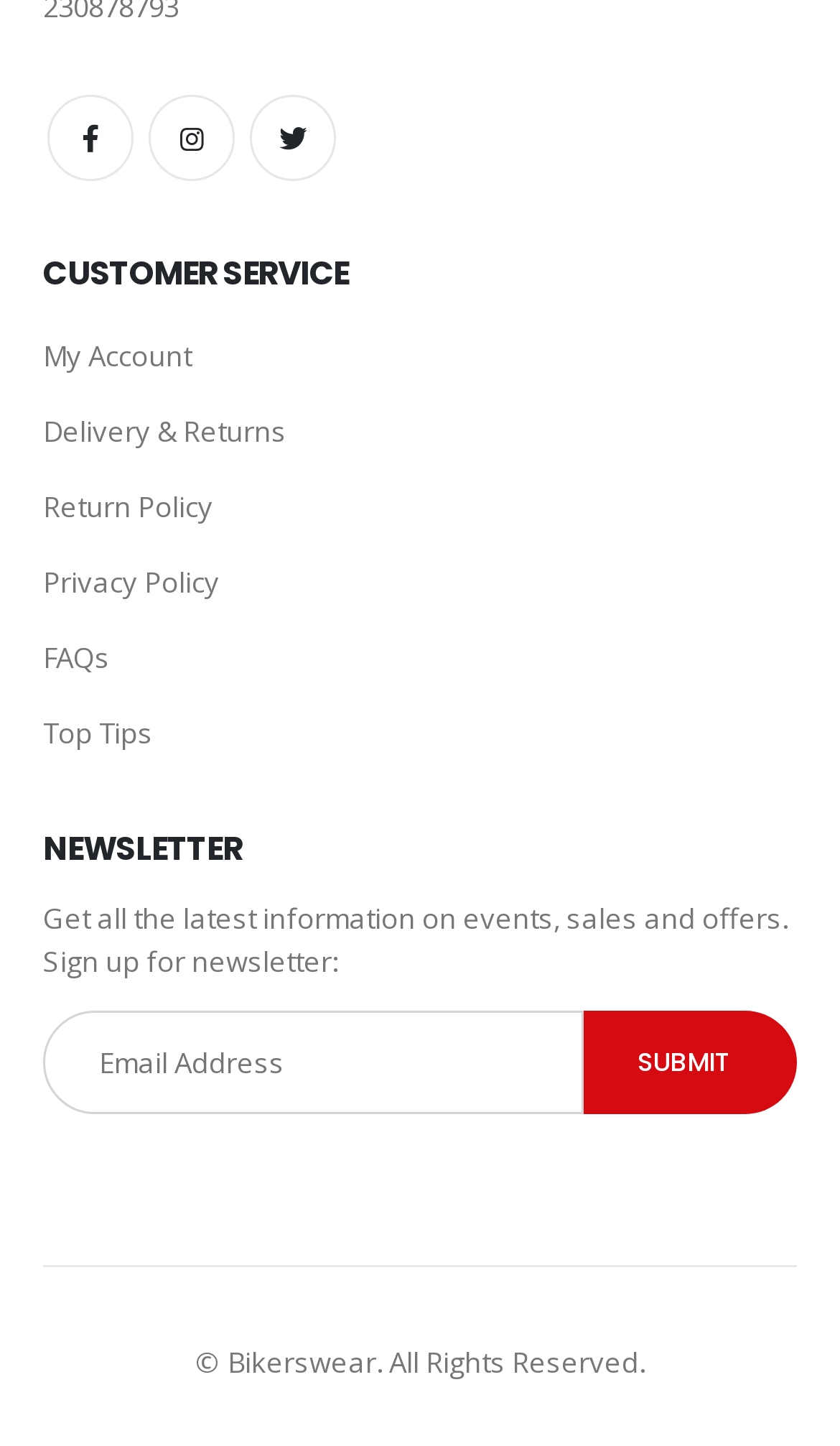Determine the bounding box coordinates of the clickable element necessary to fulfill the instruction: "Go to My Account". Provide the coordinates as four float numbers within the 0 to 1 range, i.e., [left, top, right, bottom].

[0.051, 0.233, 0.228, 0.259]